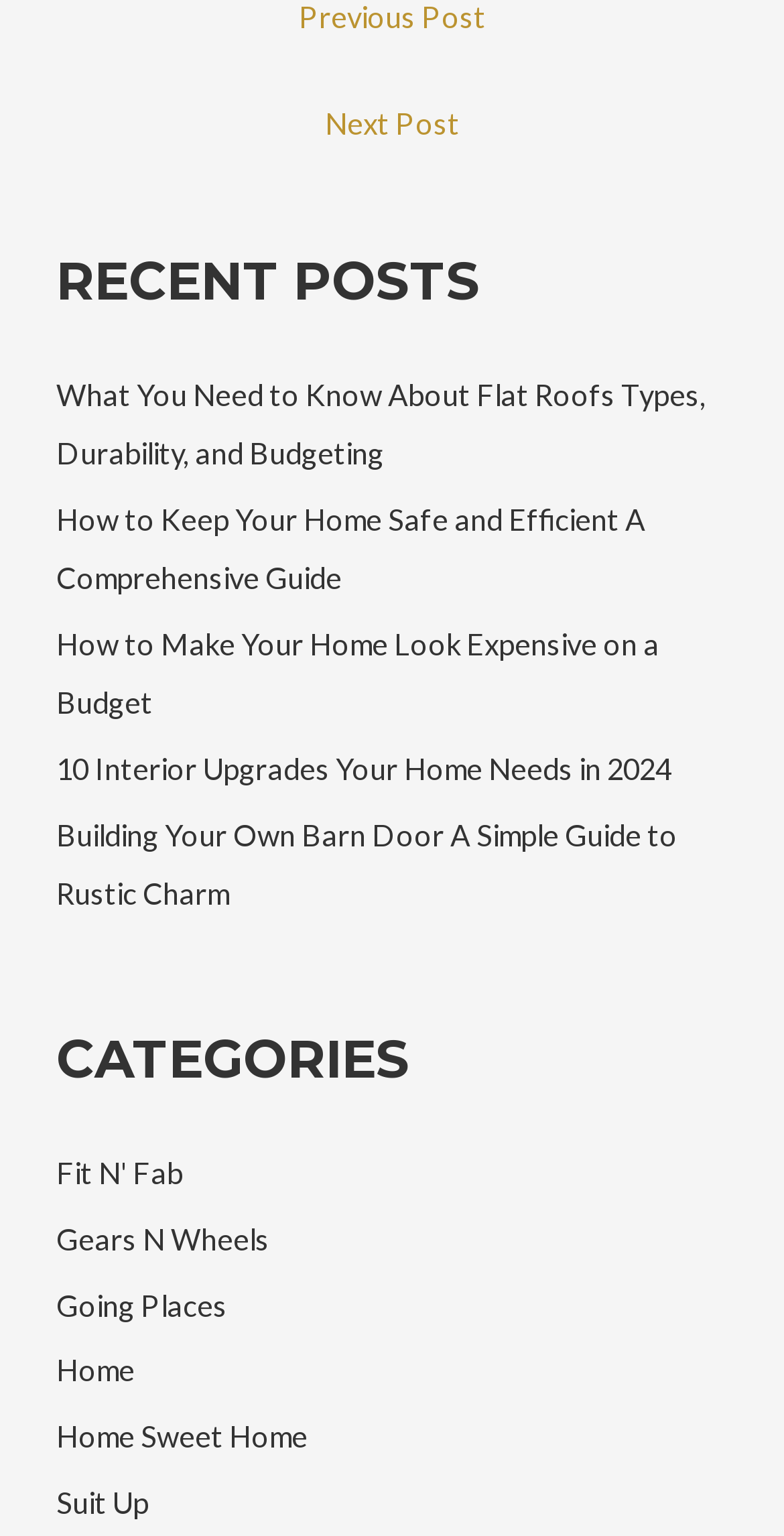Highlight the bounding box coordinates of the element you need to click to perform the following instruction: "Explore the 'Home' category."

[0.071, 0.881, 0.171, 0.904]